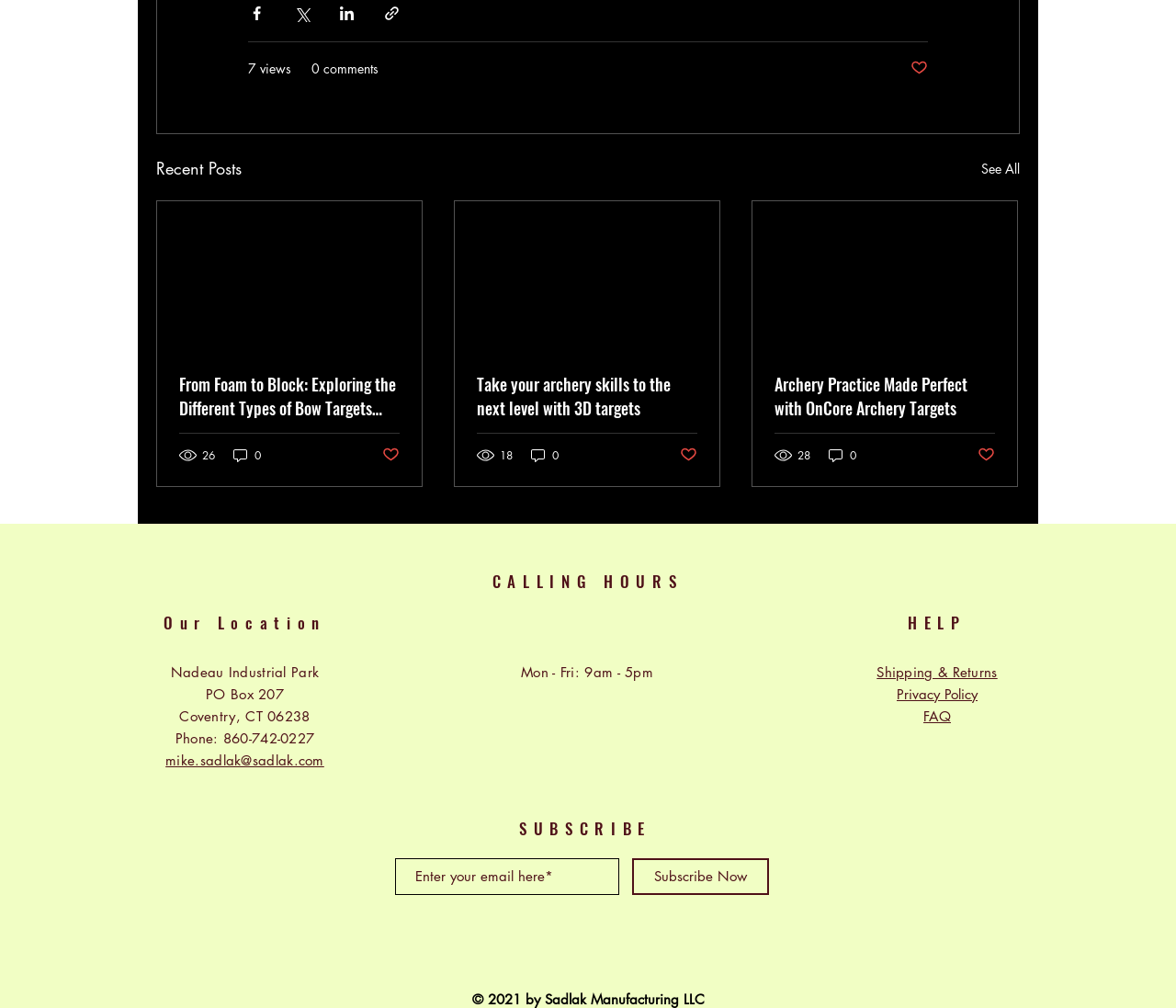Identify the bounding box coordinates for the element that needs to be clicked to fulfill this instruction: "Read the article about 3D targets". Provide the coordinates in the format of four float numbers between 0 and 1: [left, top, right, bottom].

[0.405, 0.369, 0.593, 0.416]